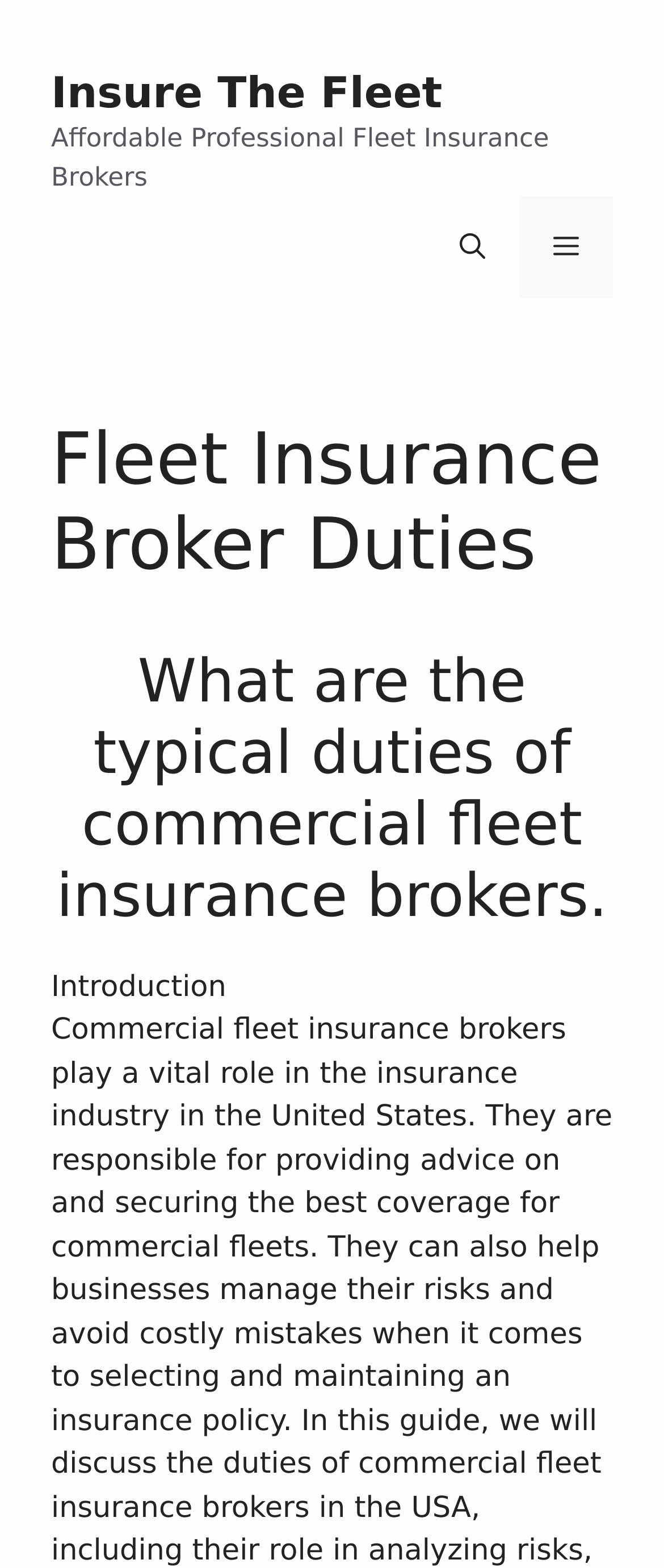Bounding box coordinates should be in the format (top-left x, top-left y, bottom-right x, bottom-right y) and all values should be floating point numbers between 0 and 1. Determine the bounding box coordinate for the UI element described as: aria-label="Open Search Bar"

[0.641, 0.125, 0.782, 0.19]